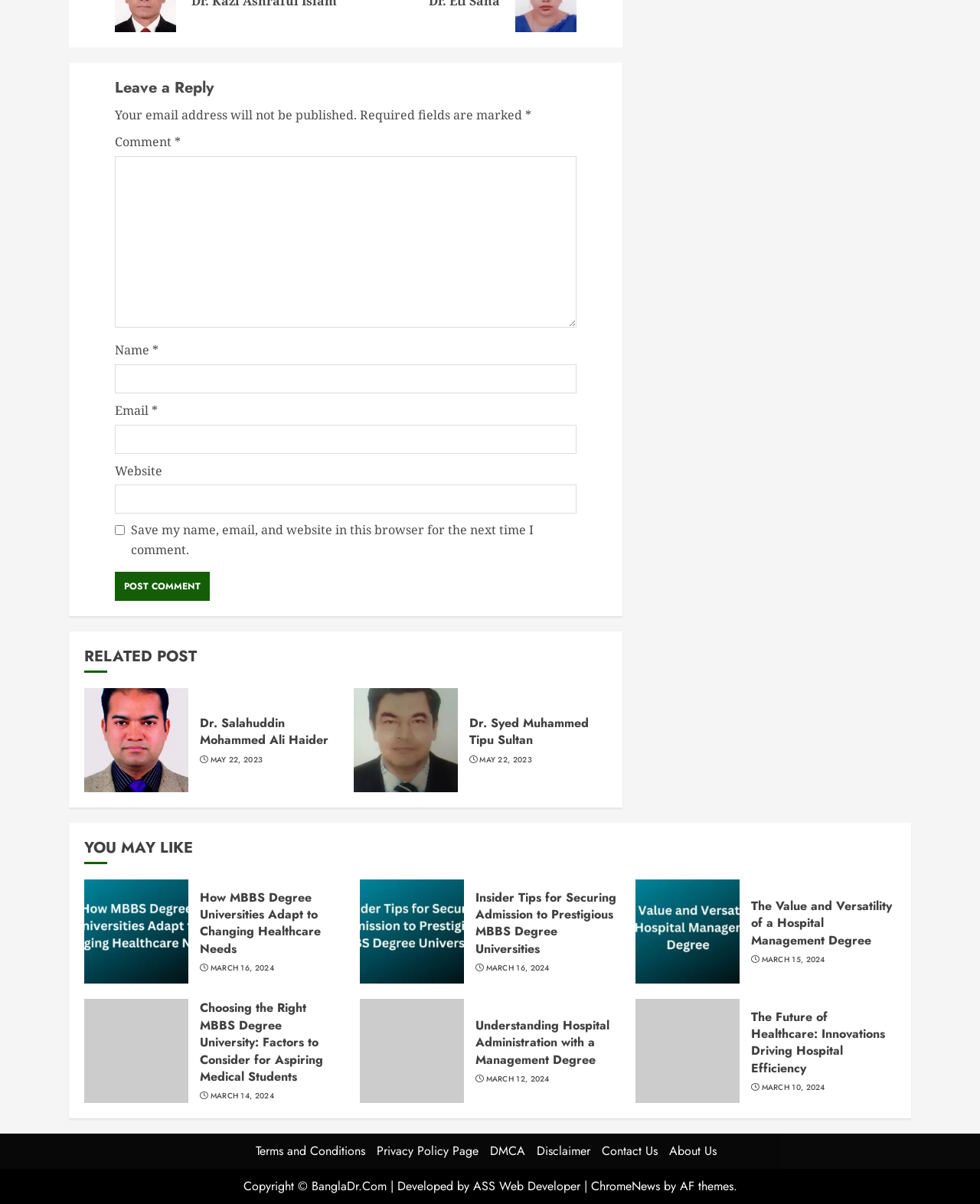Please identify the bounding box coordinates of the clickable region that I should interact with to perform the following instruction: "View the 'Kiprich Reclaims Dancehall Throne with New Single “Darkness”' article". The coordinates should be expressed as four float numbers between 0 and 1, i.e., [left, top, right, bottom].

None